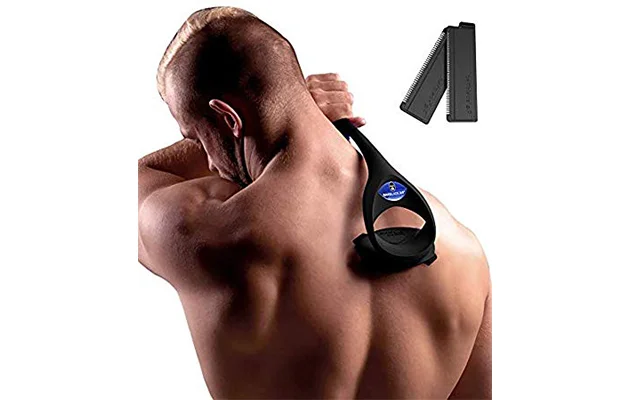Explain the details of the image you are viewing.

The image showcases the BaKblade 2.0 PLUS Back Hair Removal and Body Shaver, designed for a seamless shaving experience. A man is seen using the ergonomic handle of the shaver to comfortably reach the middle of his back, demonstrating its unique feature for personal grooming. Accompanying the shaver is a pack of replacement blade cartridges, signifying its convenience and longevity. This innovative design allows for a quick, safe, and smooth shave, whether on dry or wet skin, making it an excellent choice for effective personal care.